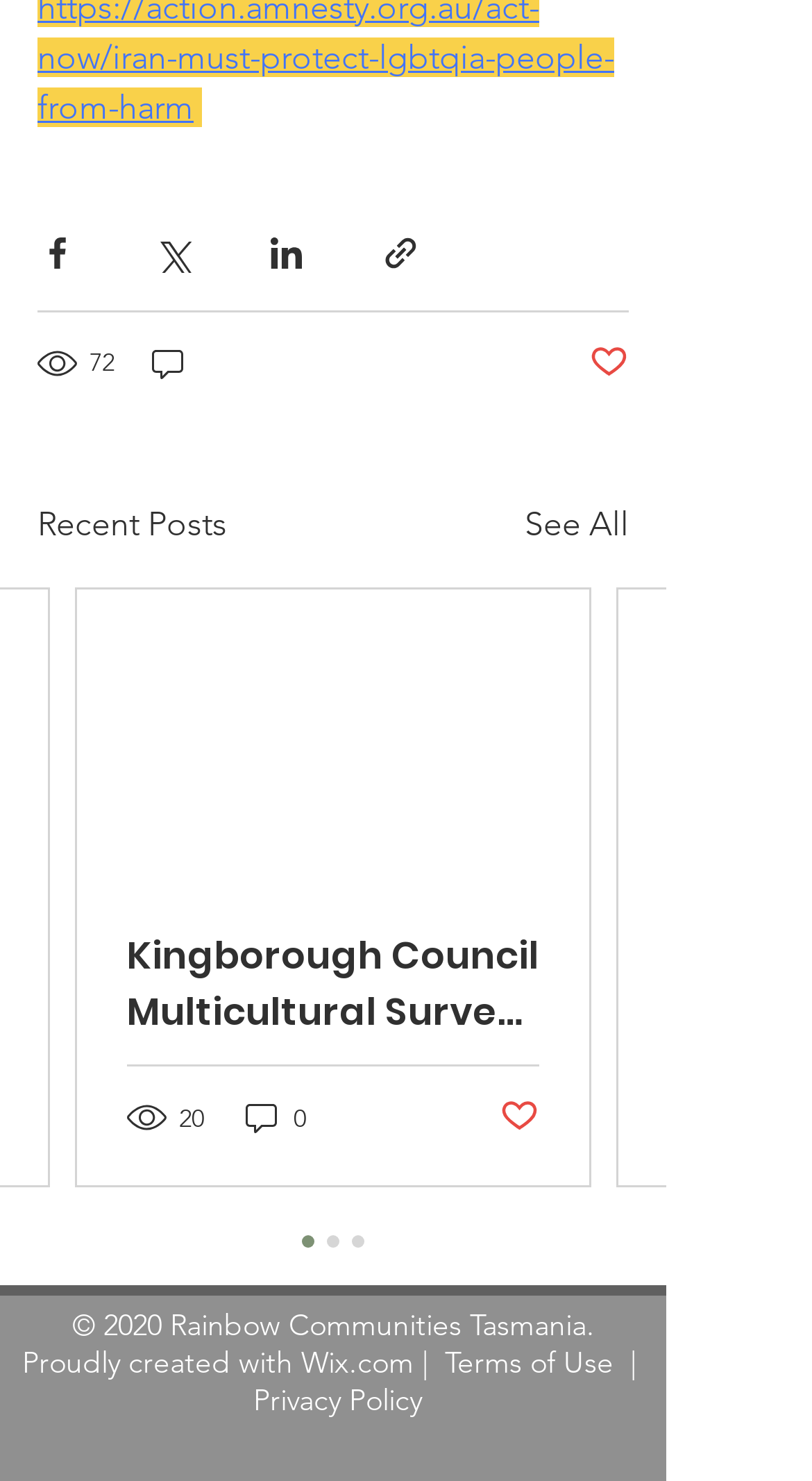Using the description: "17", identify the bounding box of the corresponding UI element in the screenshot.

[0.156, 0.741, 0.256, 0.767]